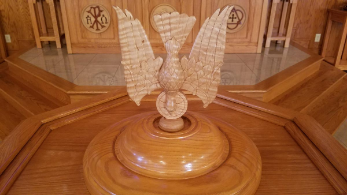Provide your answer to the question using just one word or phrase: What is the shape of the base of the sculpture?

Circular